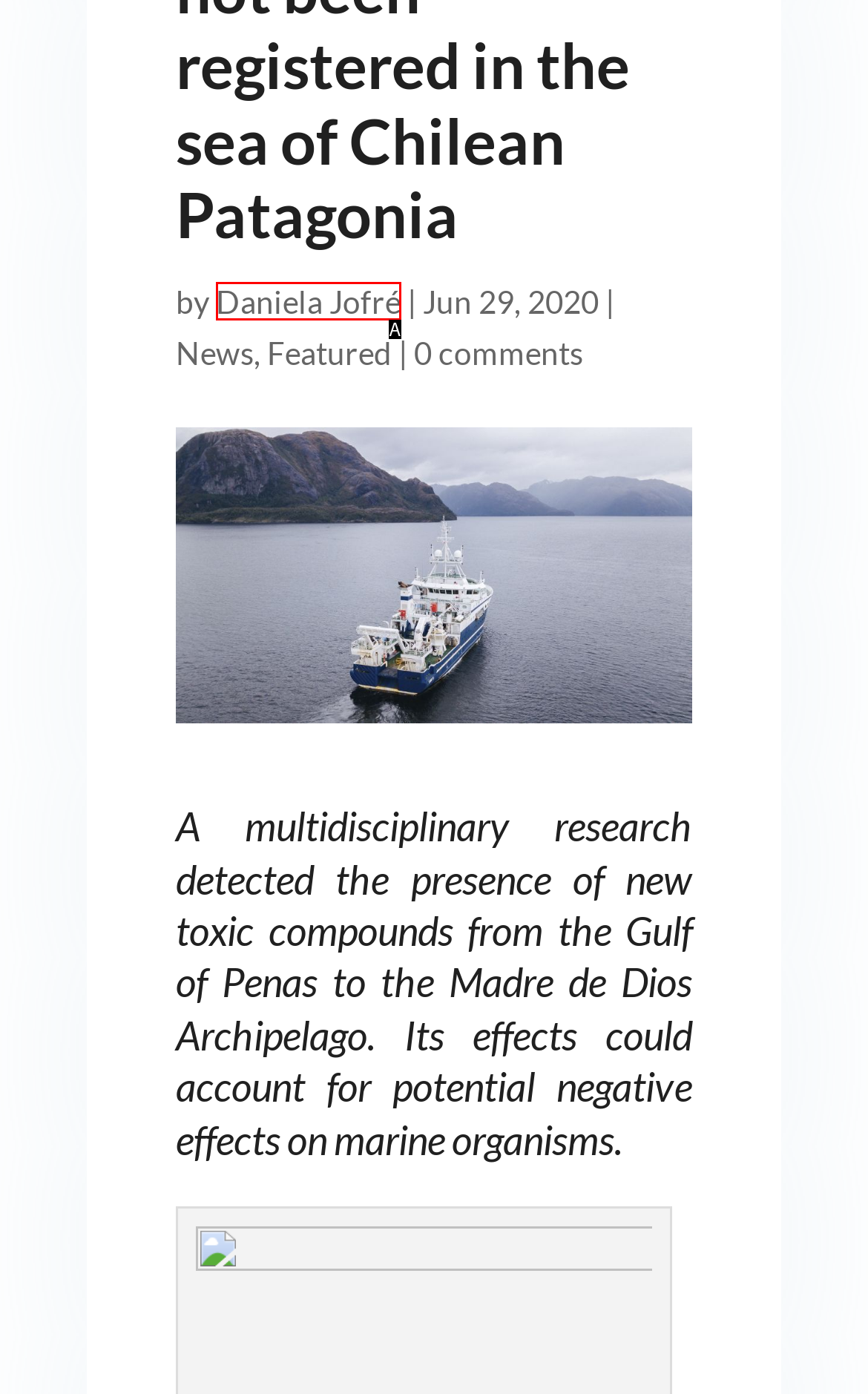Identify the letter of the option that best matches the following description: aria-label="Open navigation menu". Respond with the letter directly.

None